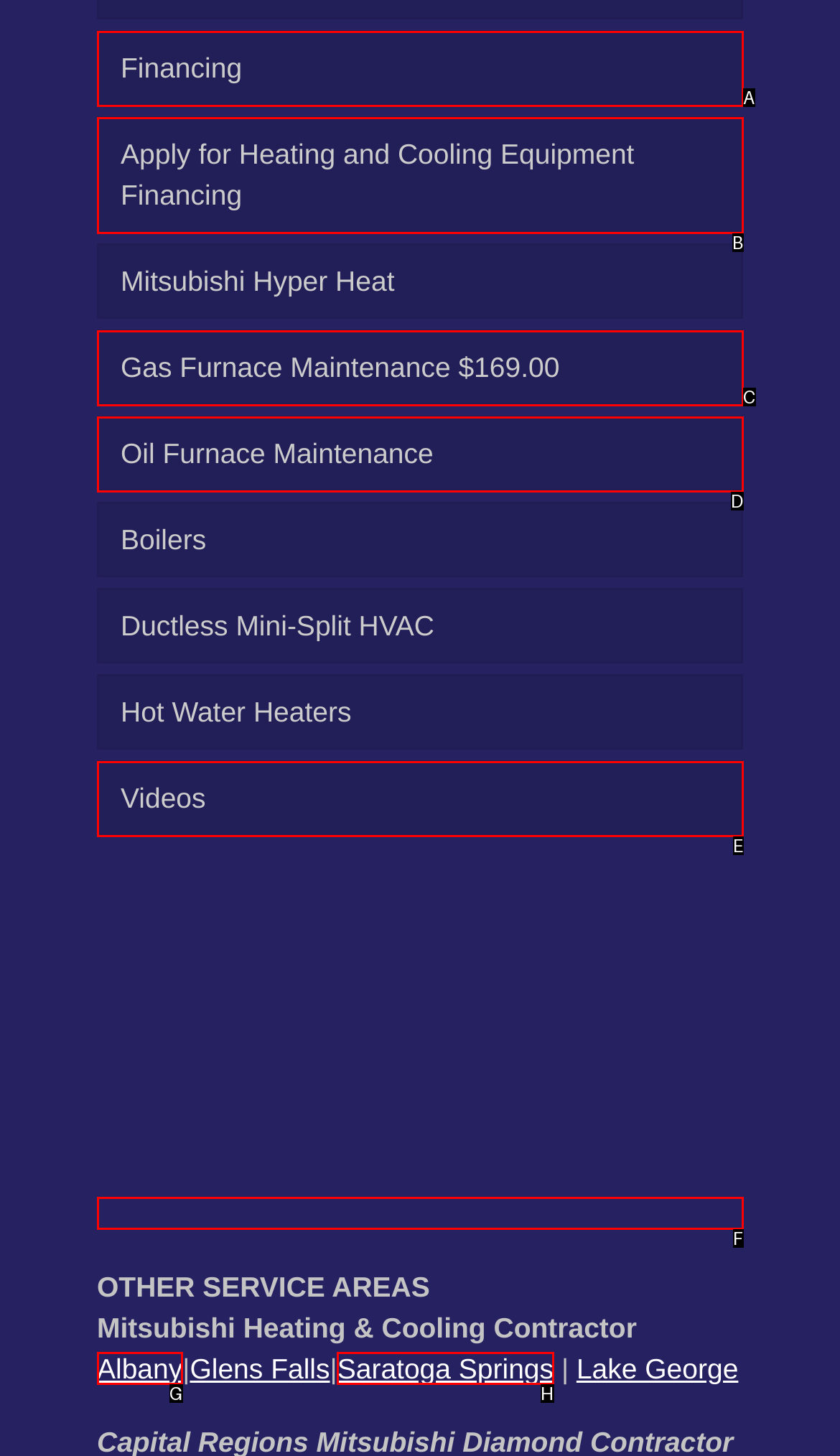Which UI element corresponds to this description: Oil Furnace Maintenance
Reply with the letter of the correct option.

D